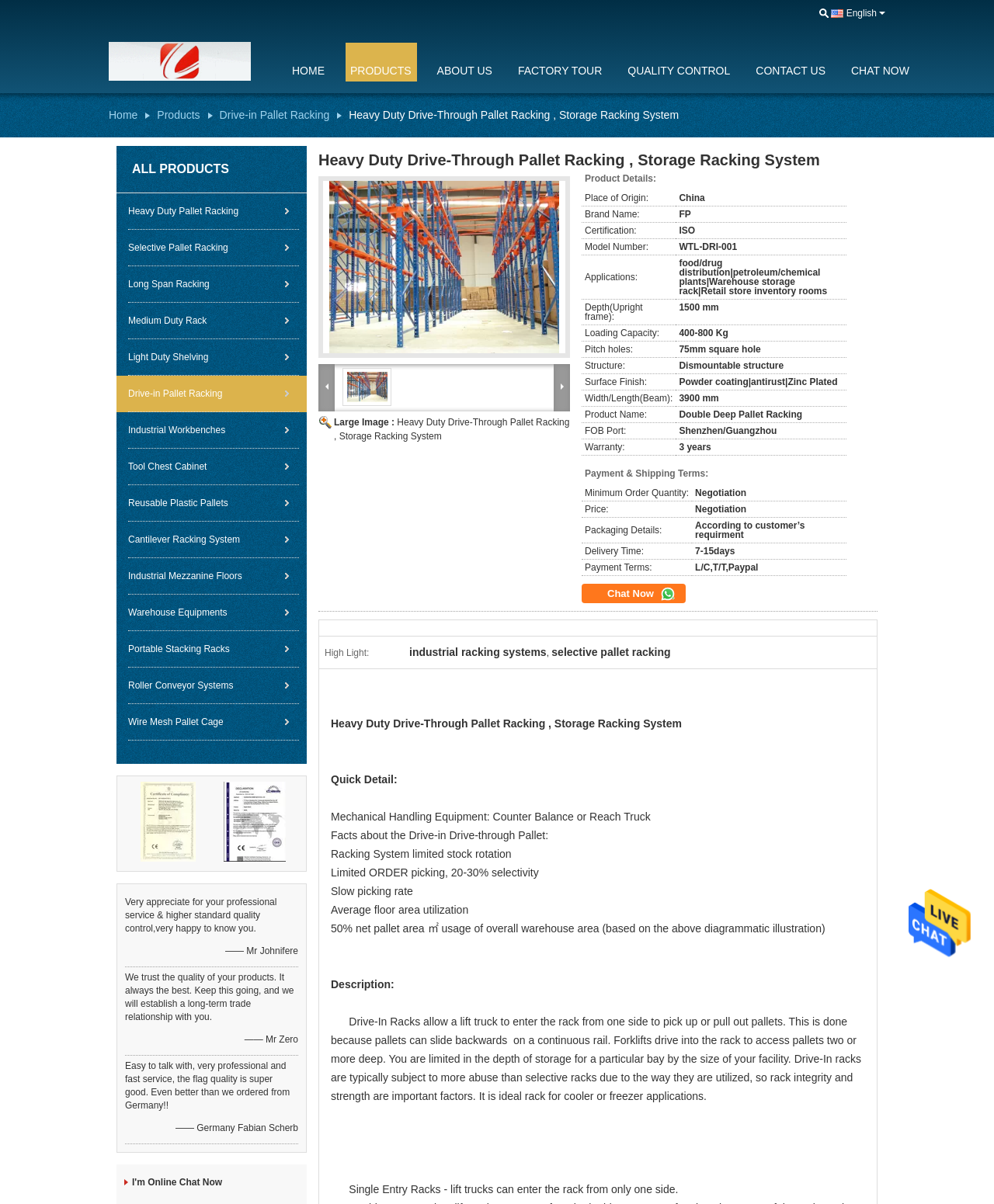Provide the bounding box coordinates of the area you need to click to execute the following instruction: "Explore the 'Drive-in Pallet Racking' product".

[0.209, 0.09, 0.339, 0.101]